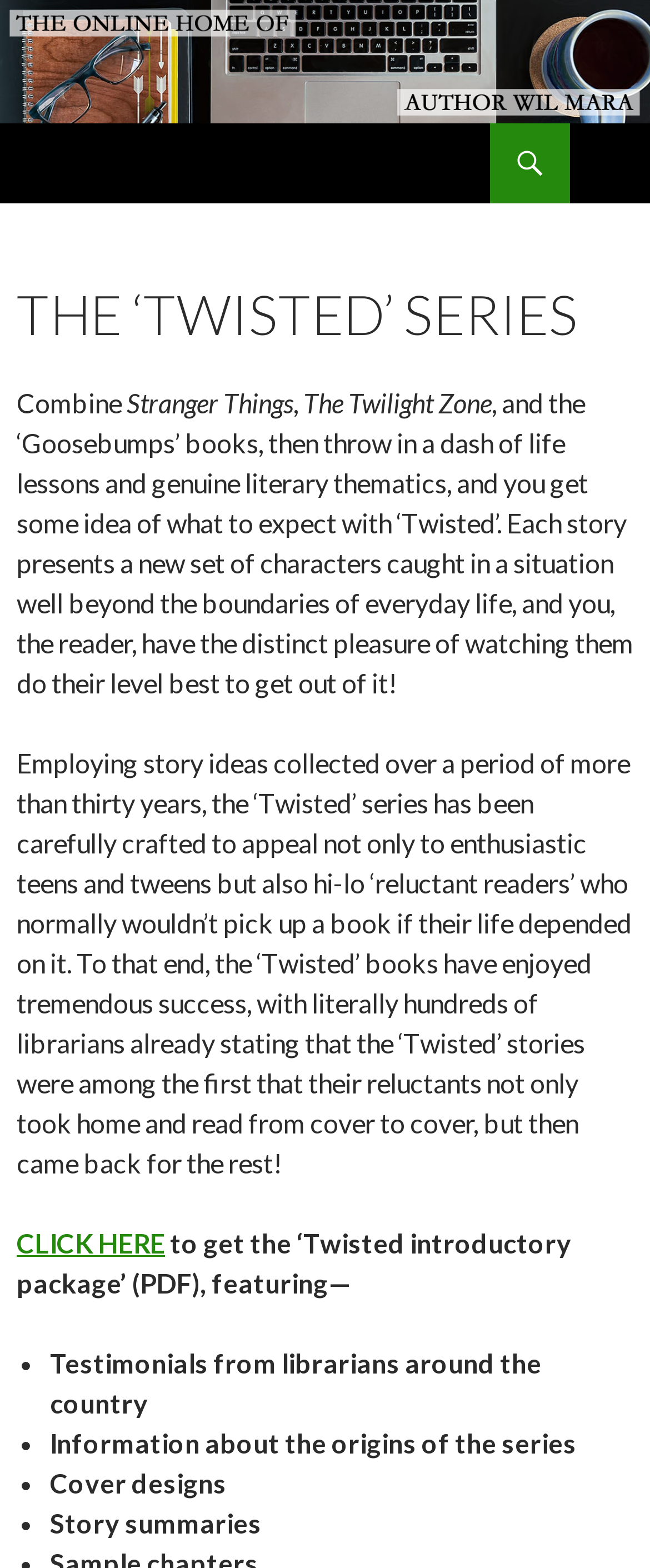Please find the bounding box for the UI component described as follows: "CLICK HERE".

[0.026, 0.783, 0.254, 0.803]